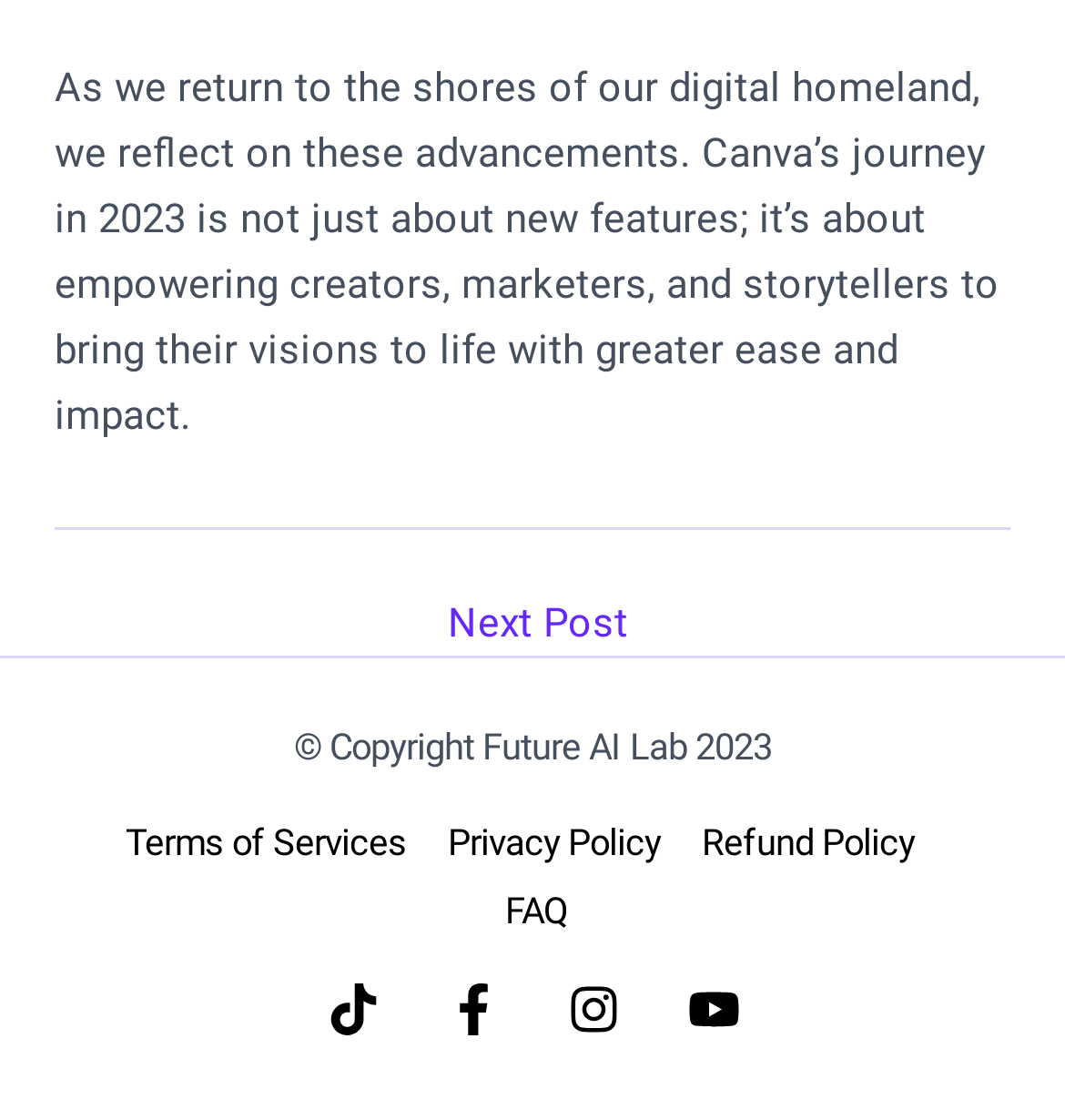Using floating point numbers between 0 and 1, provide the bounding box coordinates in the format (top-left x, top-left y, bottom-right x, bottom-right y). Locate the UI element described here: Next Post →

[0.056, 0.539, 0.954, 0.575]